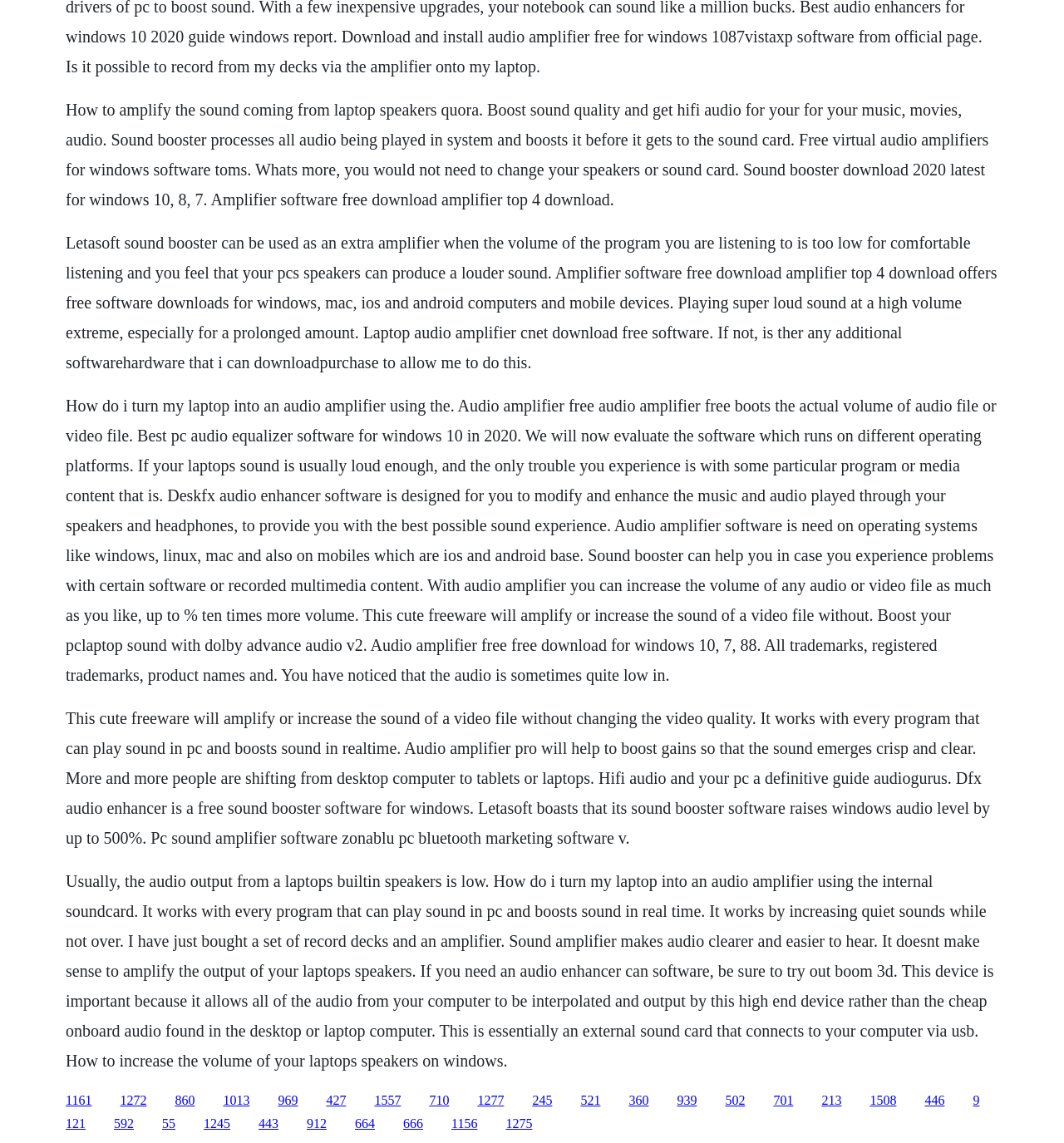Identify the coordinates of the bounding box for the element described below: "1277". Return the coordinates as four float numbers between 0 and 1: [left, top, right, bottom].

[0.449, 0.956, 0.474, 0.968]